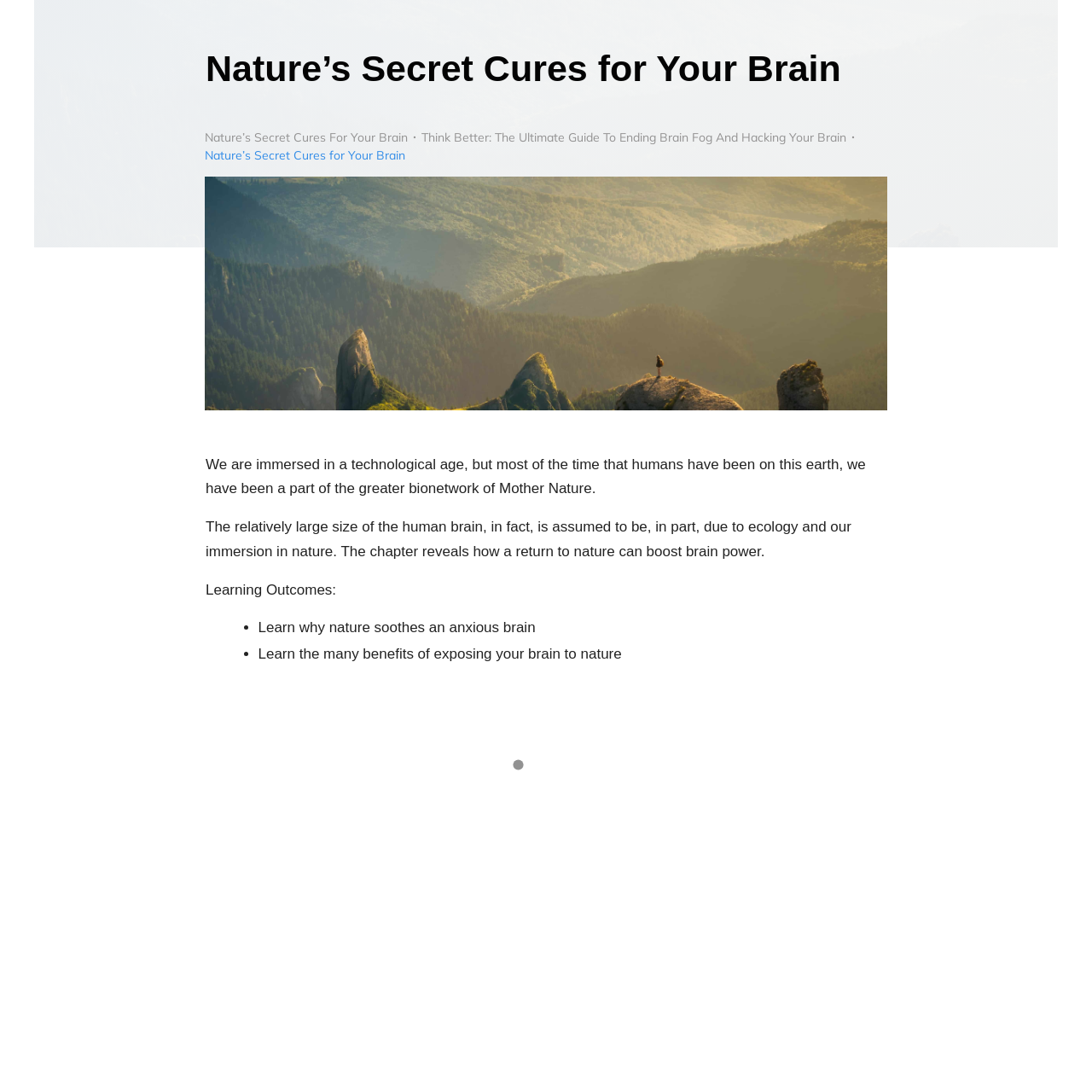Identify the primary heading of the webpage and provide its text.

Nature’s Secret Cures for Your Brain